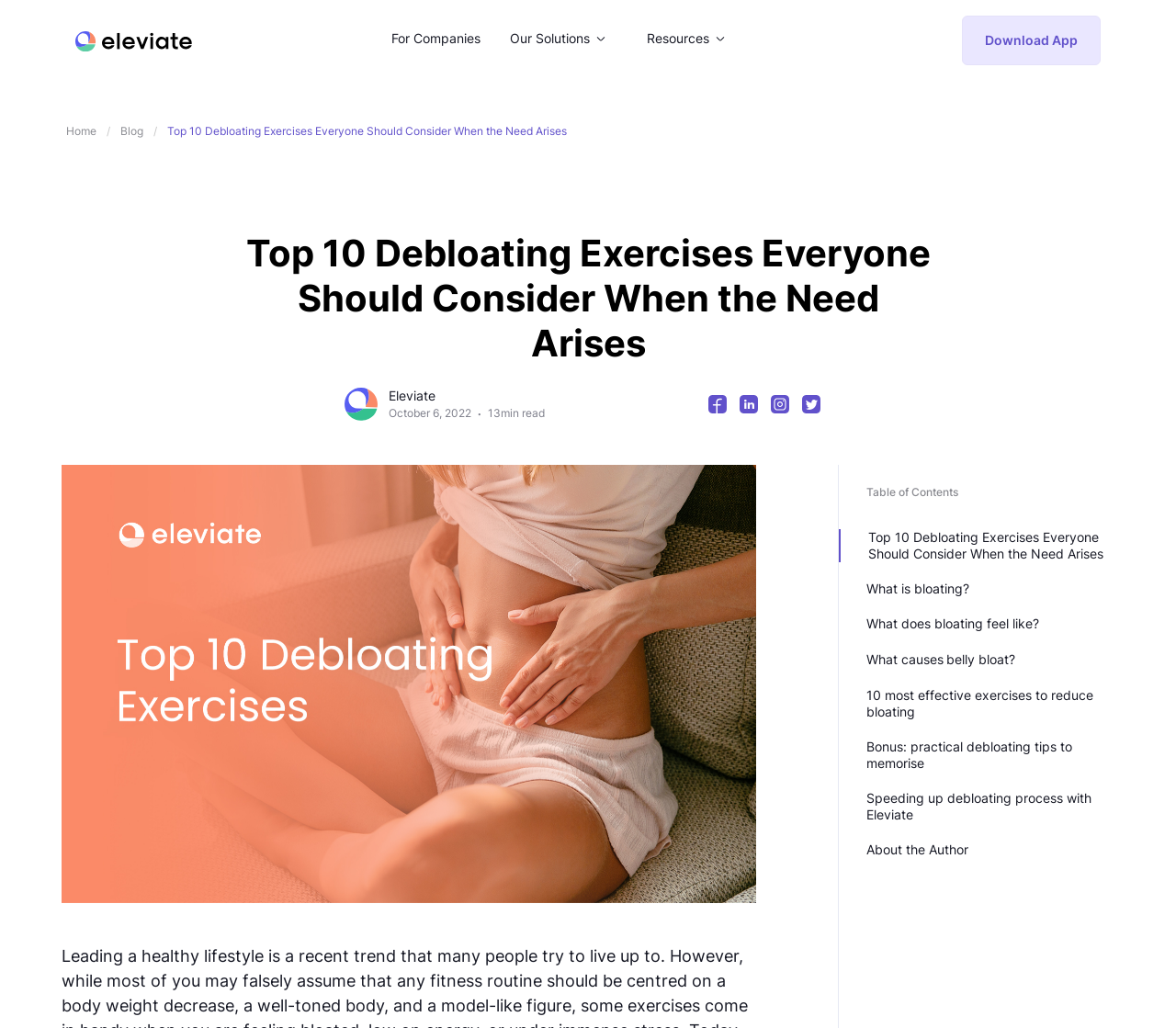What is the topic of the article?
Based on the visual content, answer with a single word or a brief phrase.

Debloating exercises